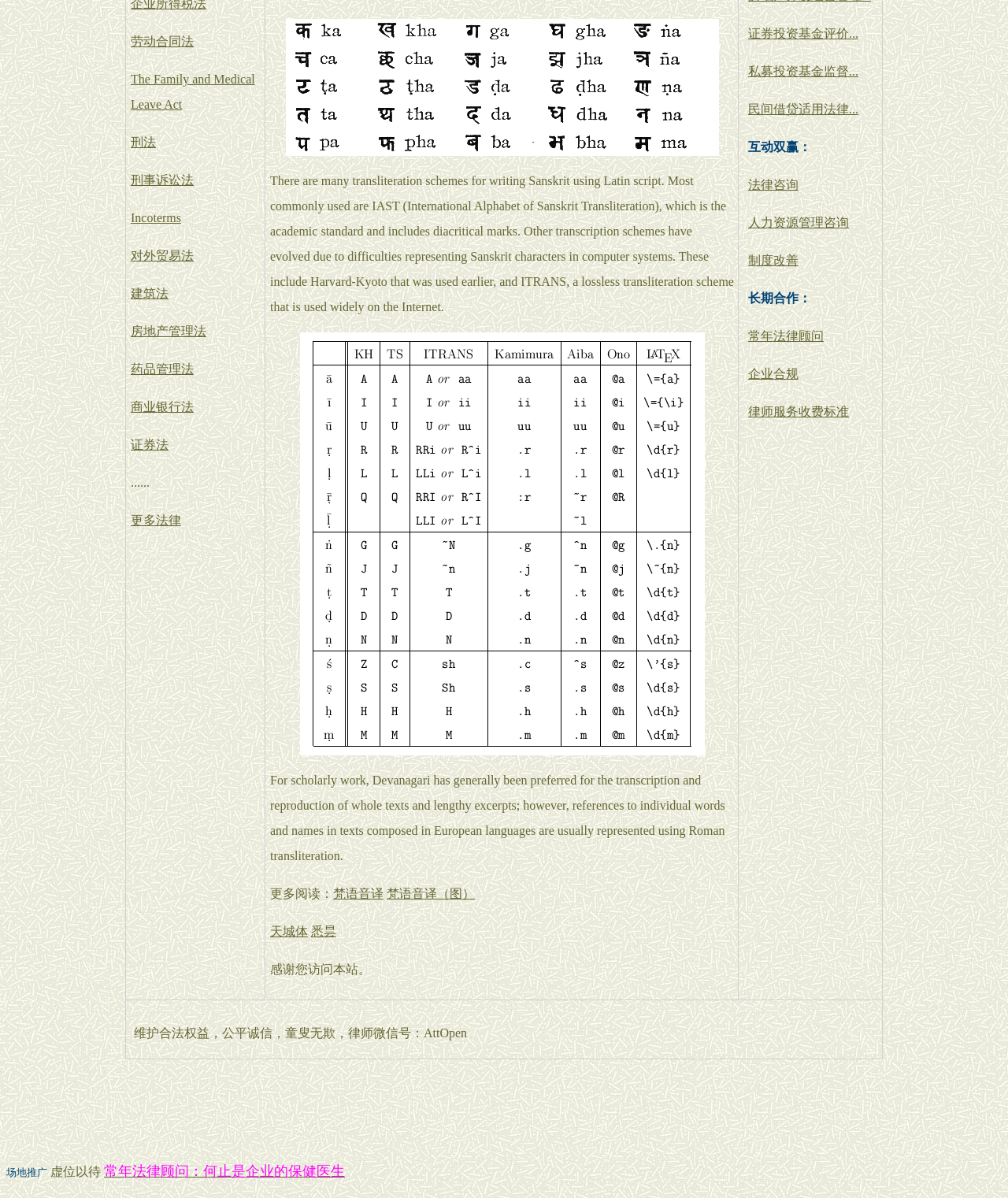Using the description "更多法律", predict the bounding box of the relevant HTML element.

[0.13, 0.429, 0.18, 0.44]